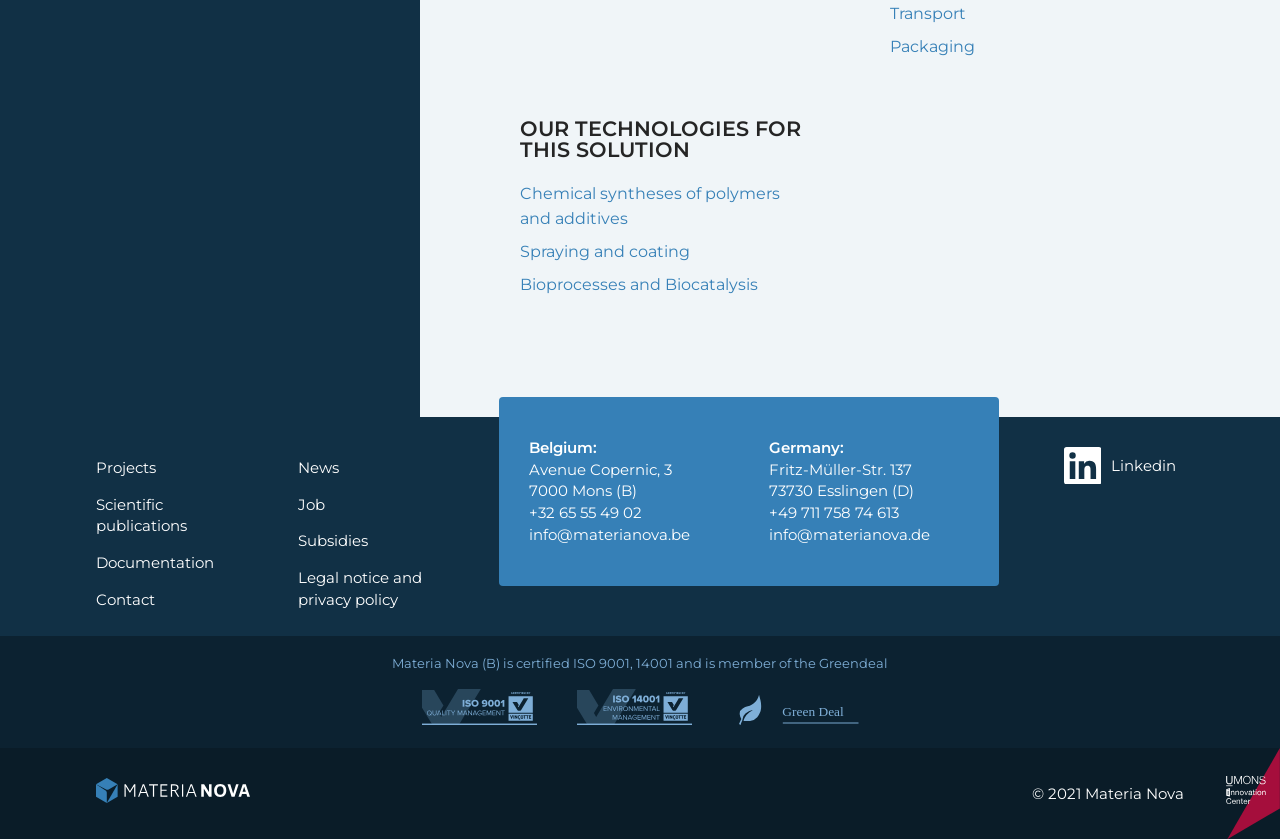Given the description of a UI element: "Linkedin", identify the bounding box coordinates of the matching element in the webpage screenshot.

[0.831, 0.533, 0.925, 0.577]